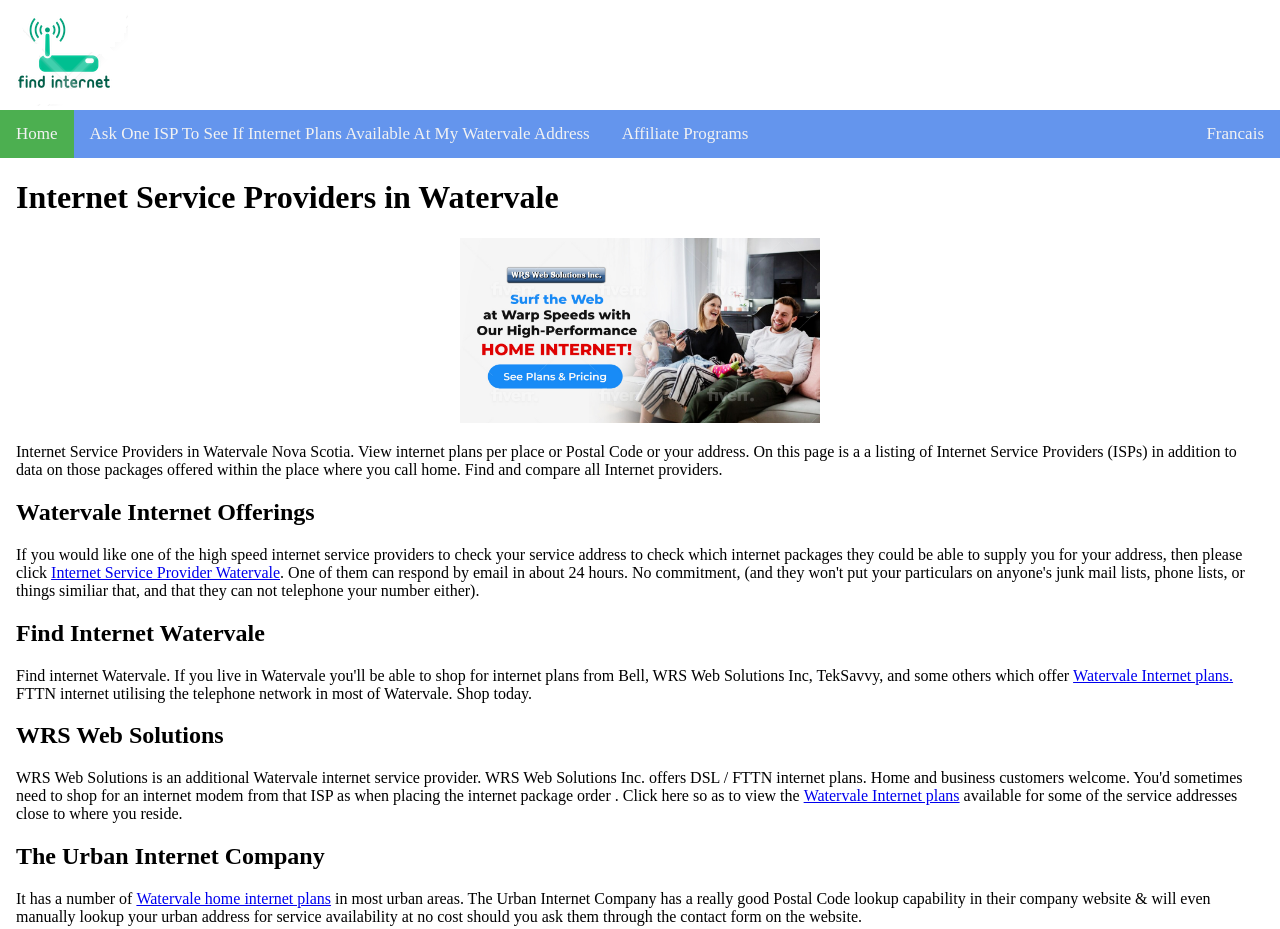Identify the bounding box coordinates of the part that should be clicked to carry out this instruction: "View Watervale internet plans".

[0.359, 0.256, 0.641, 0.459]